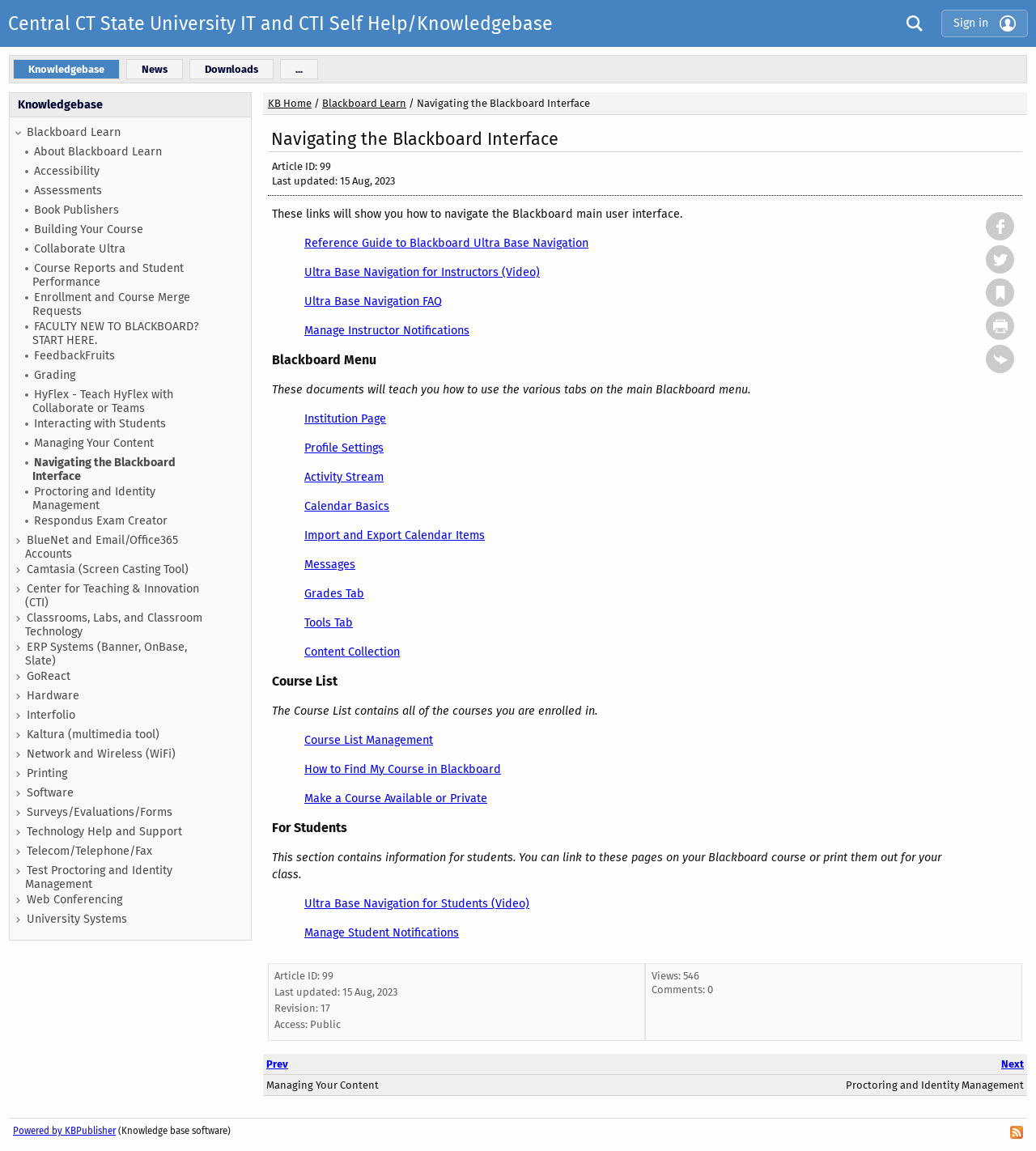How many menu items are under 'Knowledgebase menu' Look at the image and give a one-word or short phrase answer.

24